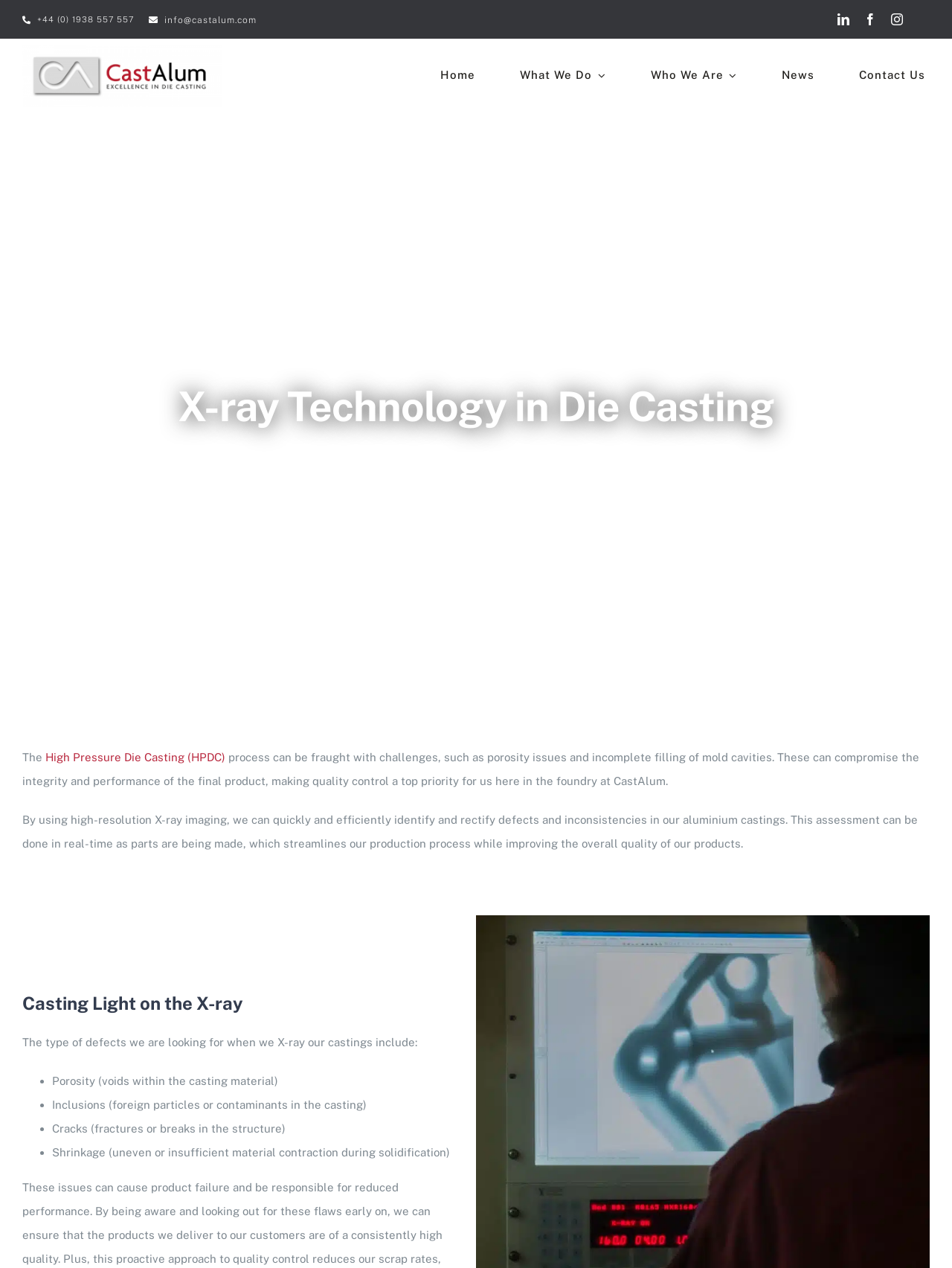Please answer the following query using a single word or phrase: 
What is the name of the company?

CastAlum